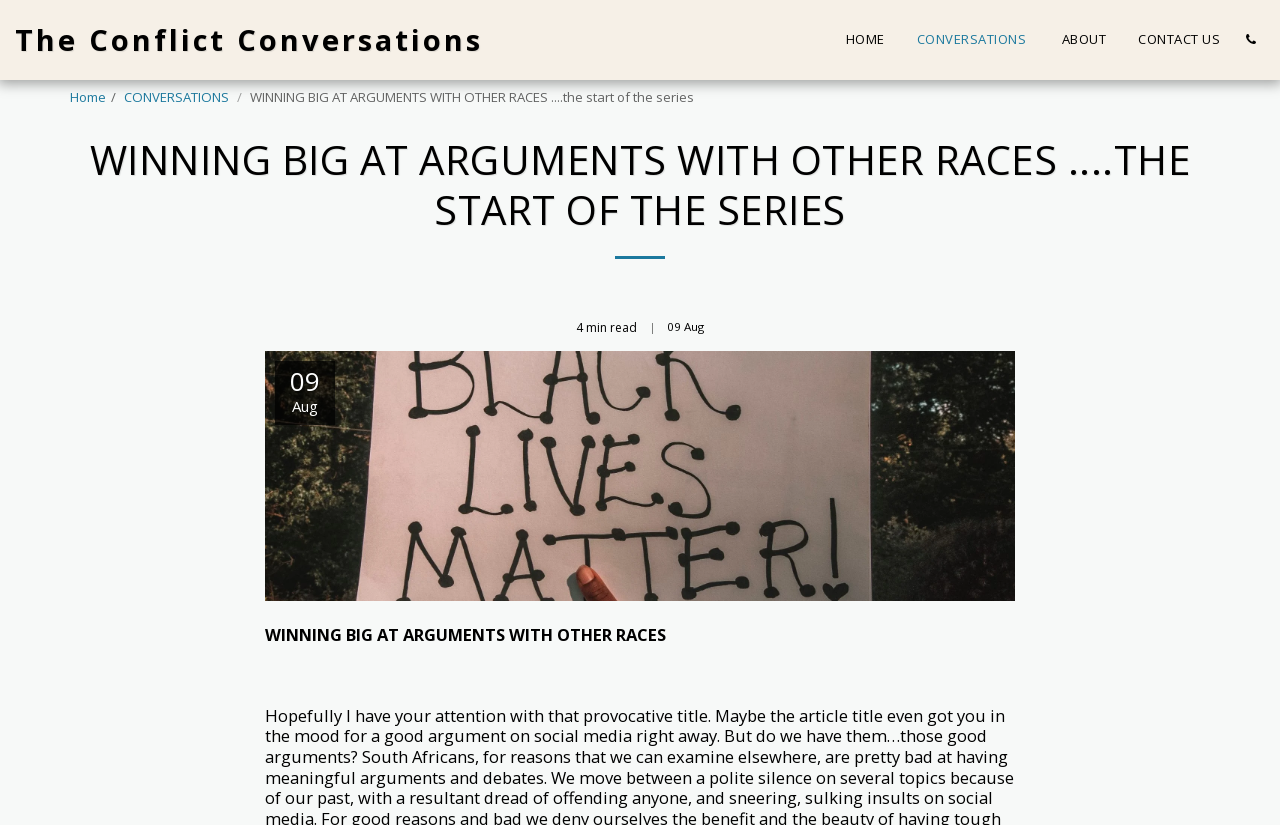Please answer the following question as detailed as possible based on the image: 
What is the date of publication?

I located a generic element with the content '2021/08/09 07:10 PM' which suggests the date and time of publication. The date is 2021/08/09.